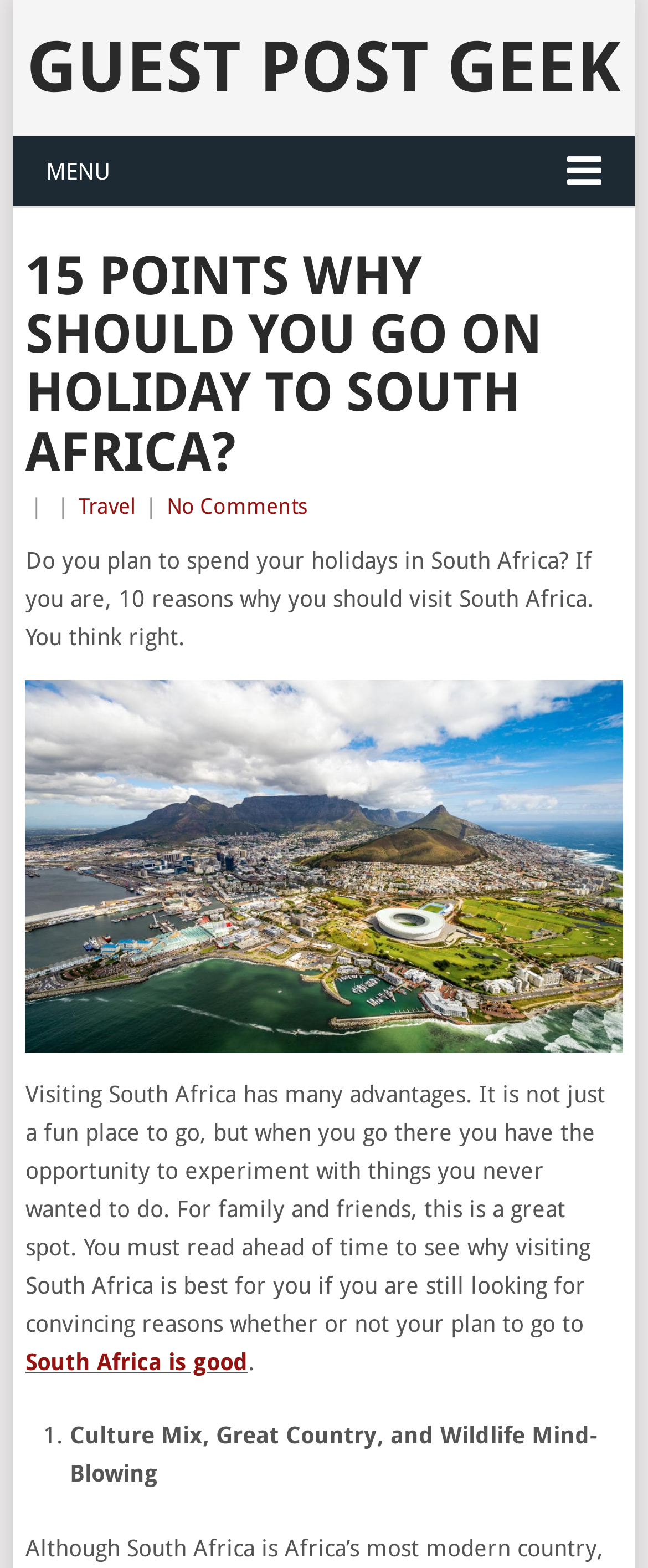Identify the bounding box for the element characterized by the following description: "Guest Post Geek".

[0.041, 0.017, 0.959, 0.069]